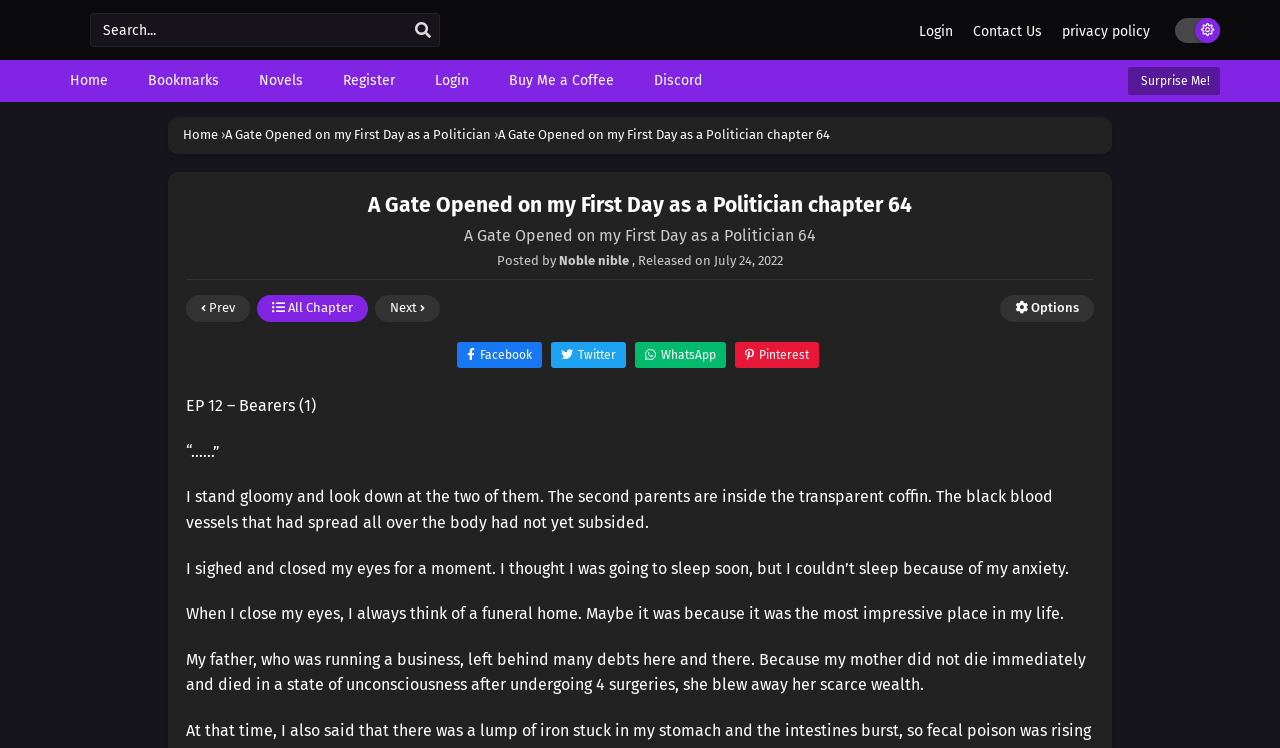Pinpoint the bounding box coordinates of the area that should be clicked to complete the following instruction: "Search for a novel". The coordinates must be given as four float numbers between 0 and 1, i.e., [left, top, right, bottom].

[0.07, 0.017, 0.344, 0.063]